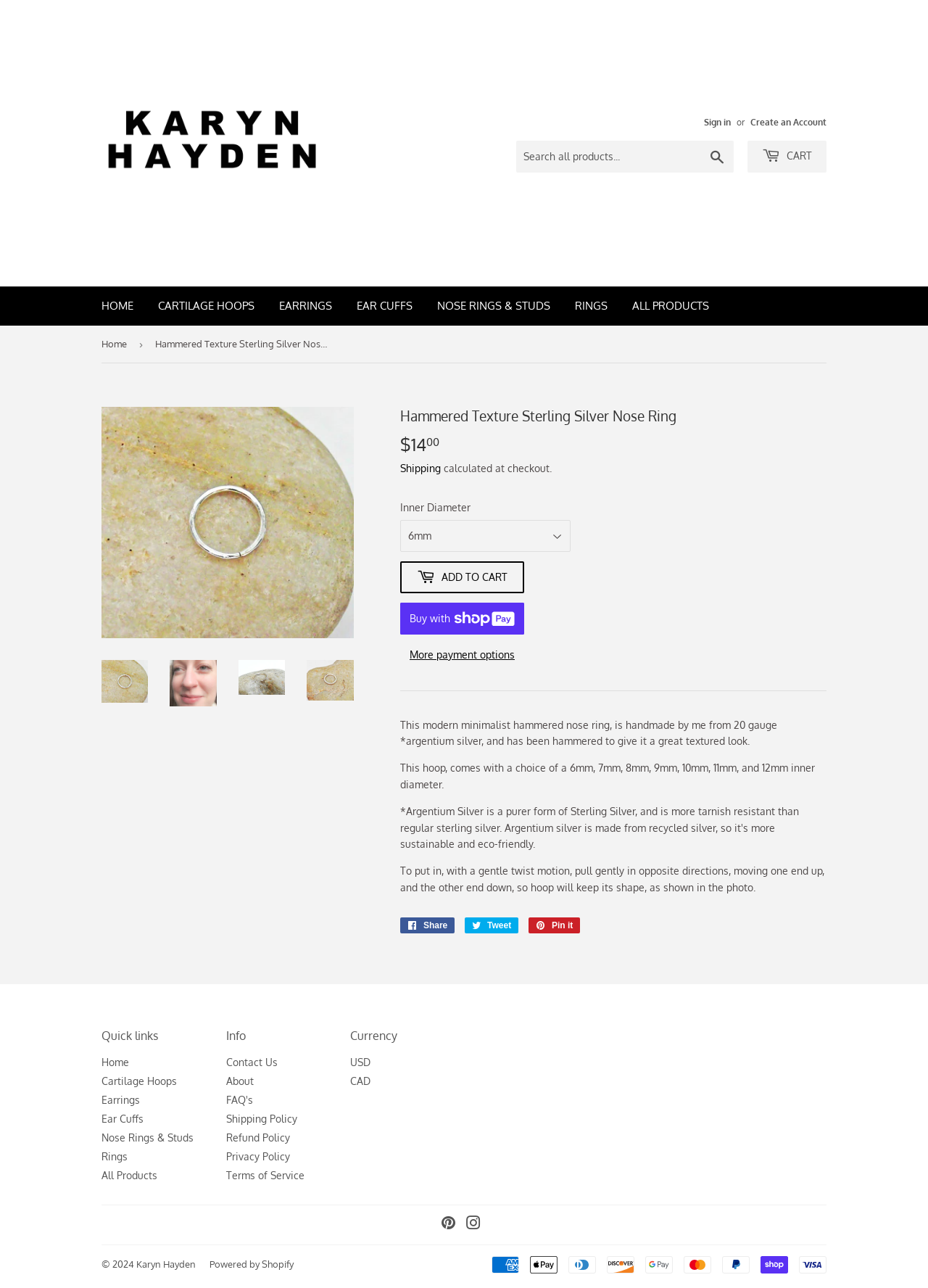Please identify the coordinates of the bounding box that should be clicked to fulfill this instruction: "Share on Facebook".

[0.431, 0.712, 0.49, 0.725]